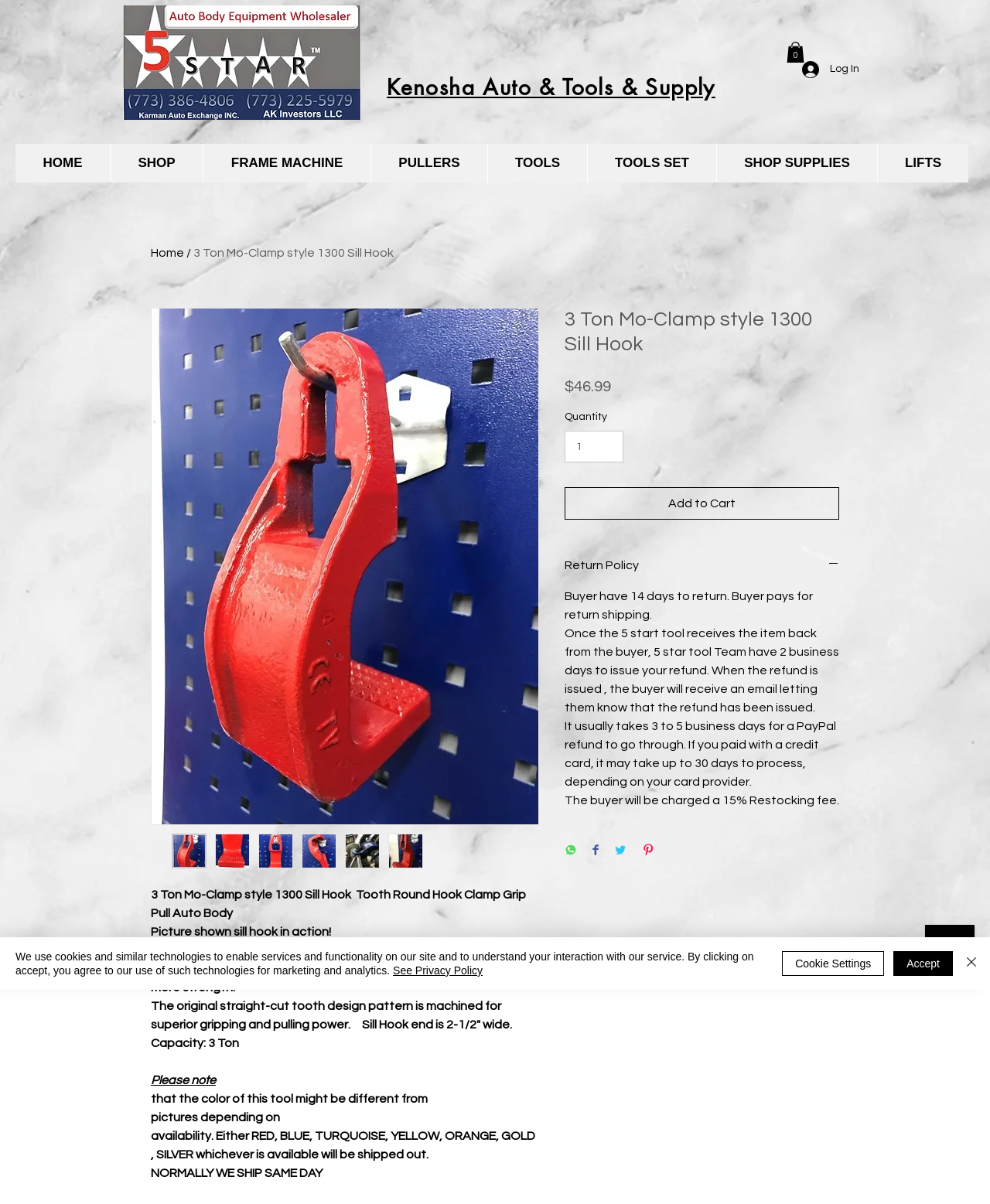Return the bounding box coordinates of the UI element that corresponds to this description: "LIFTS". The coordinates must be given as four float numbers in the range of 0 and 1, [left, top, right, bottom].

[0.886, 0.119, 0.978, 0.152]